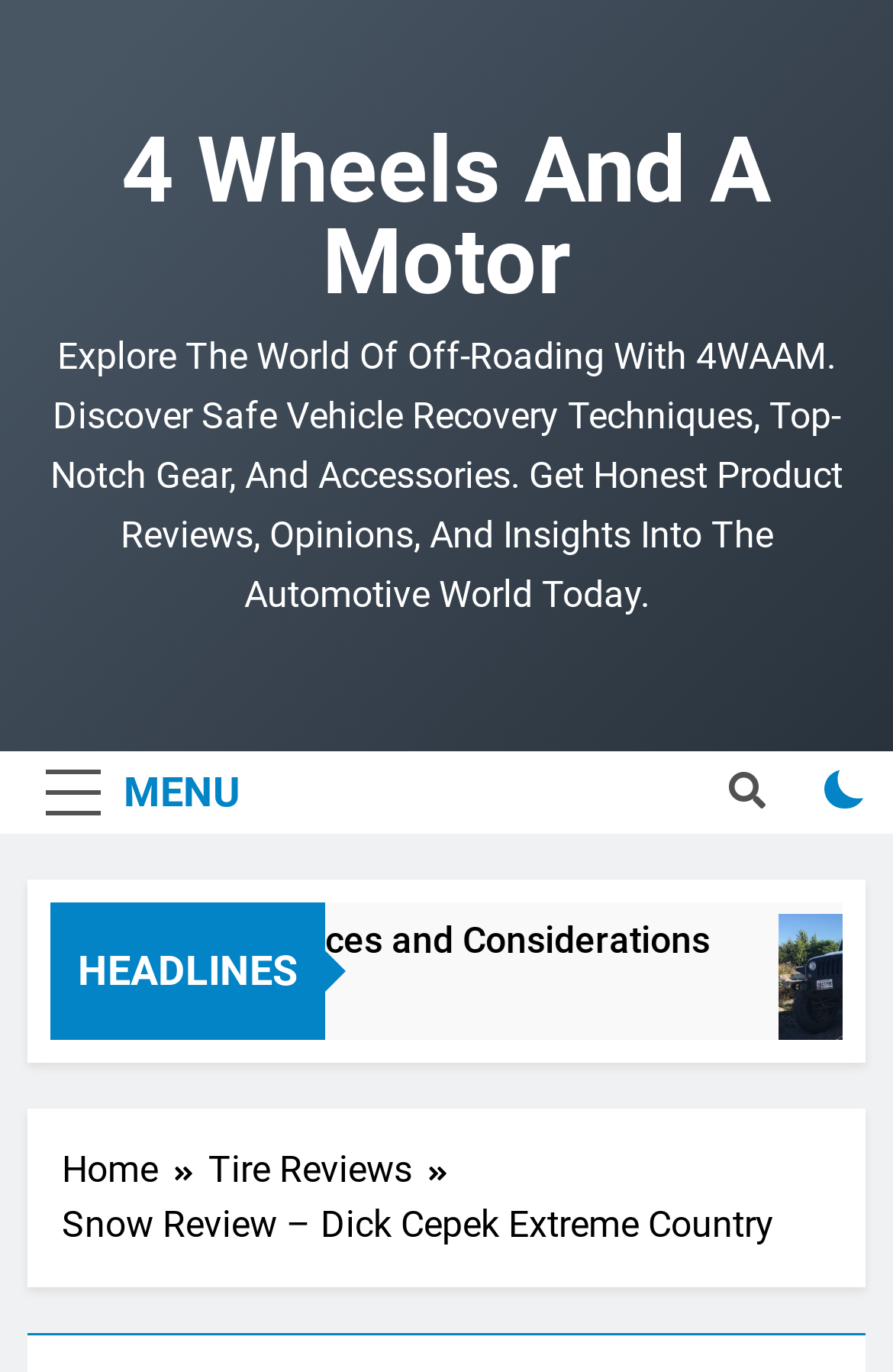What is the current page about?
Answer with a single word or phrase by referring to the visual content.

Snow Review of Dick Cepek Extreme Country